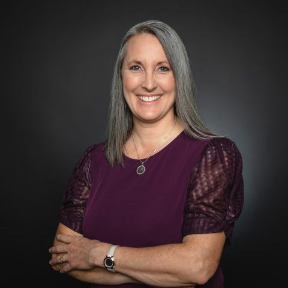Please examine the image and answer the question with a detailed explanation:
What is the dominant color of Marquelle's top?

The caption specifically mentions that Marquelle is dressed in a stylish purple top with sheer puffed sleeves, which suggests that purple is the dominant color of her top.